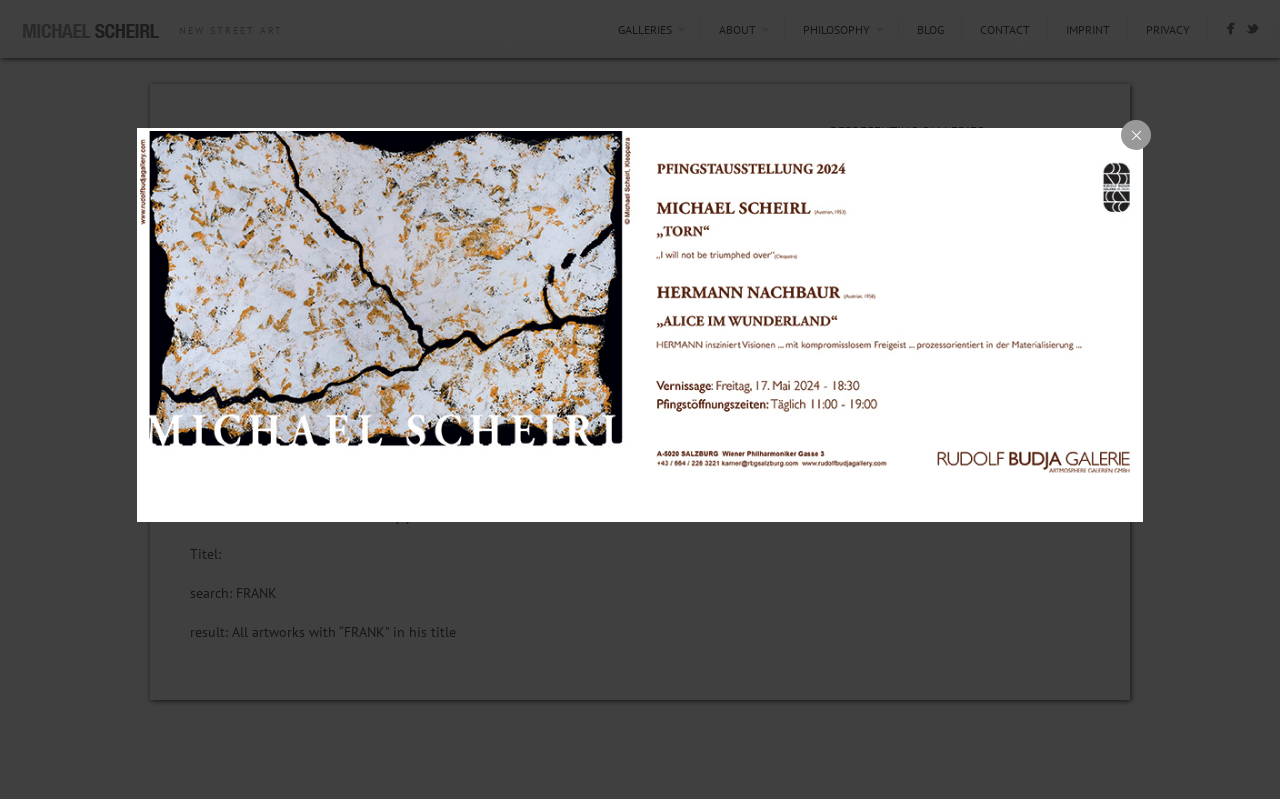Provide the bounding box coordinates of the UI element that matches the description: "IMPRINT".

[0.822, 0.028, 0.878, 0.046]